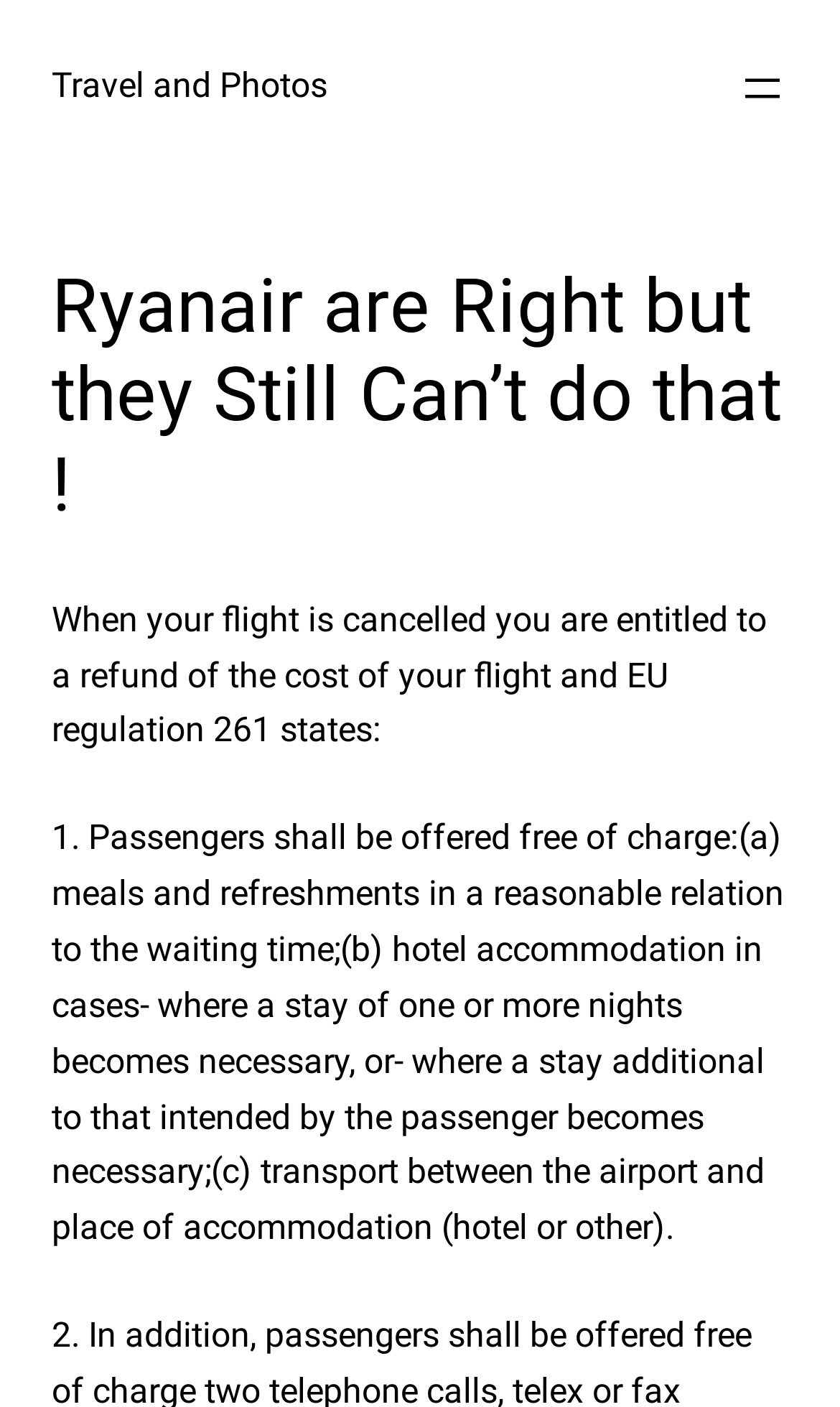What is the text of the webpage's headline?

Ryanair are Right but they Still Can’t do that !